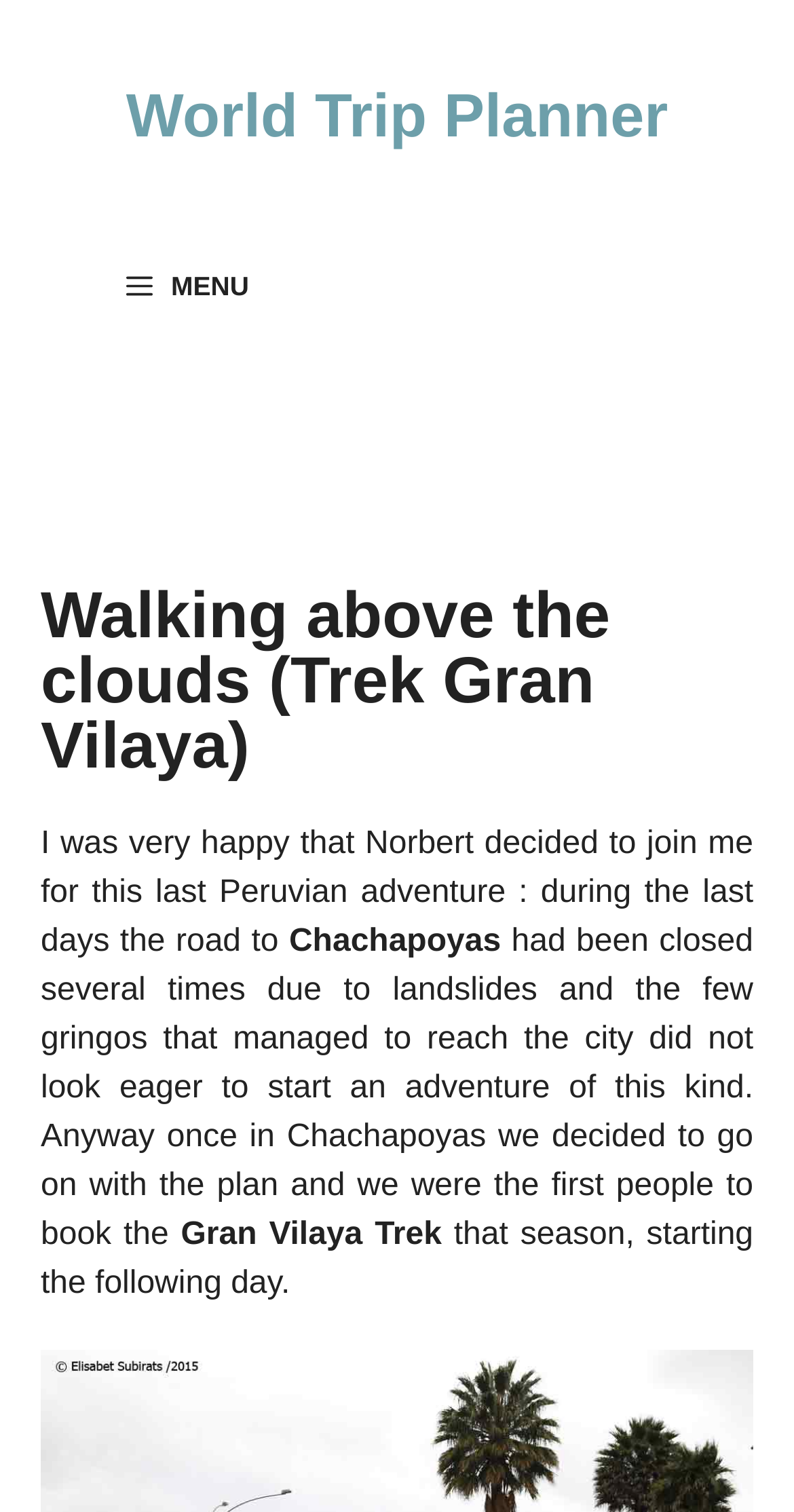Give the bounding box coordinates for the element described as: "Twitter".

None